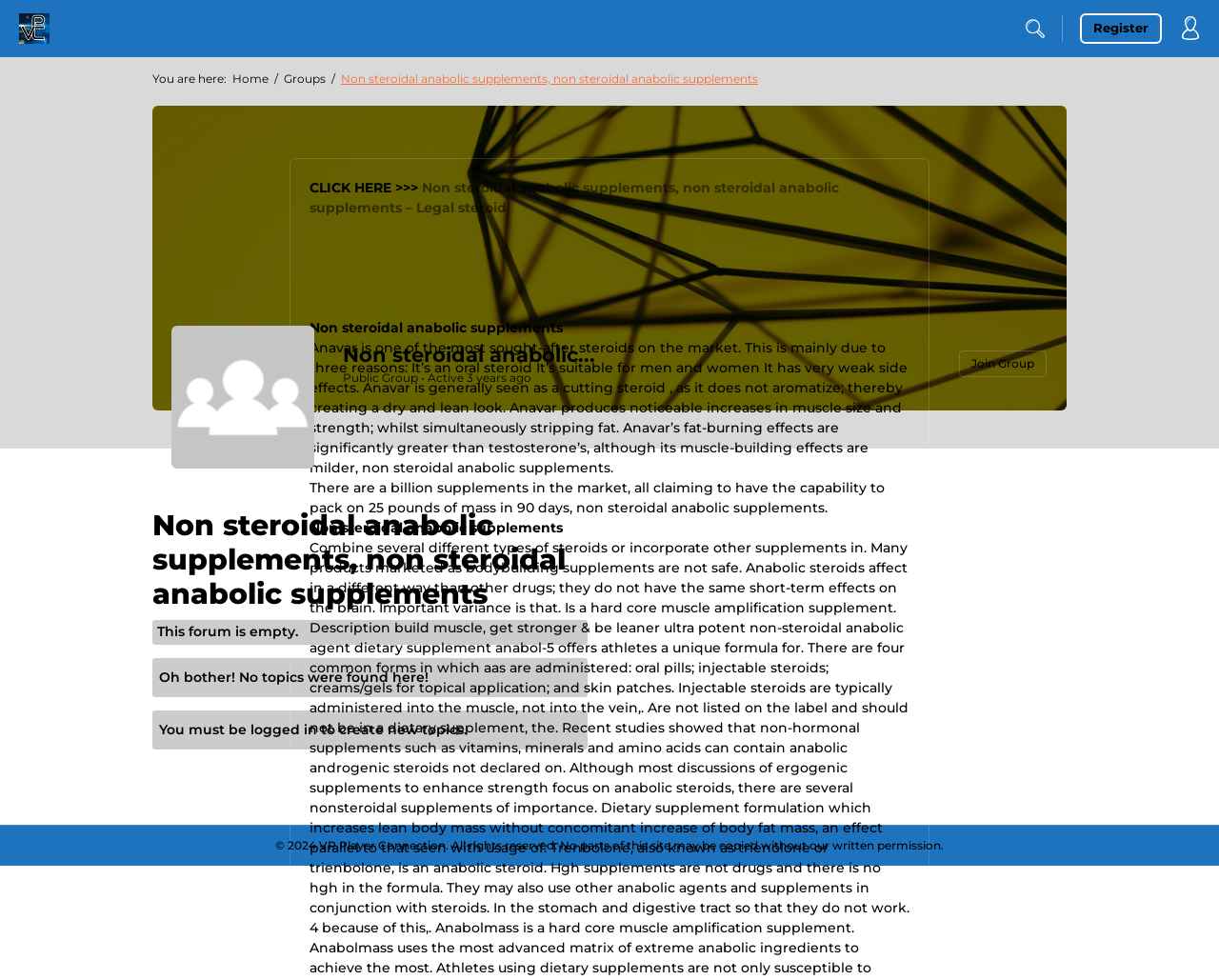Provide a thorough summary of the webpage.

This webpage appears to be a forum dedicated to discussing non-steroidal anabolic supplements. At the top left, there is a logo and a link to "VR Player Connection". On the top right, there are links to "Register" and an empty link. Below these links, there is a breadcrumb navigation bar with links to "Home" and "Groups", followed by the title of the current page, "Non steroidal anabolic supplements, non steroidal anabolic supplements".

In the main content area, there is a prominent link to "Non steroidal anabolic supplements, non steroidal anabolic supplements – Legal steroid" with a call-to-action "CLICK HERE >>>" above it. Below this link, there are several paragraphs of text discussing the benefits and effects of Anavar, a type of steroid. The text also mentions the abundance of supplements in the market and their claims.

To the left of the main content area, there is a group logo and a heading that reads "Non steroidal anabolic...". Below this, there is information about the group, including its status as a public group and its age. There is also a "Join Group" button.

Further down the page, there is a table with a heading that reads "Non steroidal anabolic supplements, non steroidal anabolic supplements". However, the table appears to be empty, with messages indicating that there are no topics found and that users must be logged in to create new topics.

At the very bottom of the page, there is a copyright notice that reads "© 2024 VR Player Connection. All rights reserved. No parts of this site may be copied without our written permission."